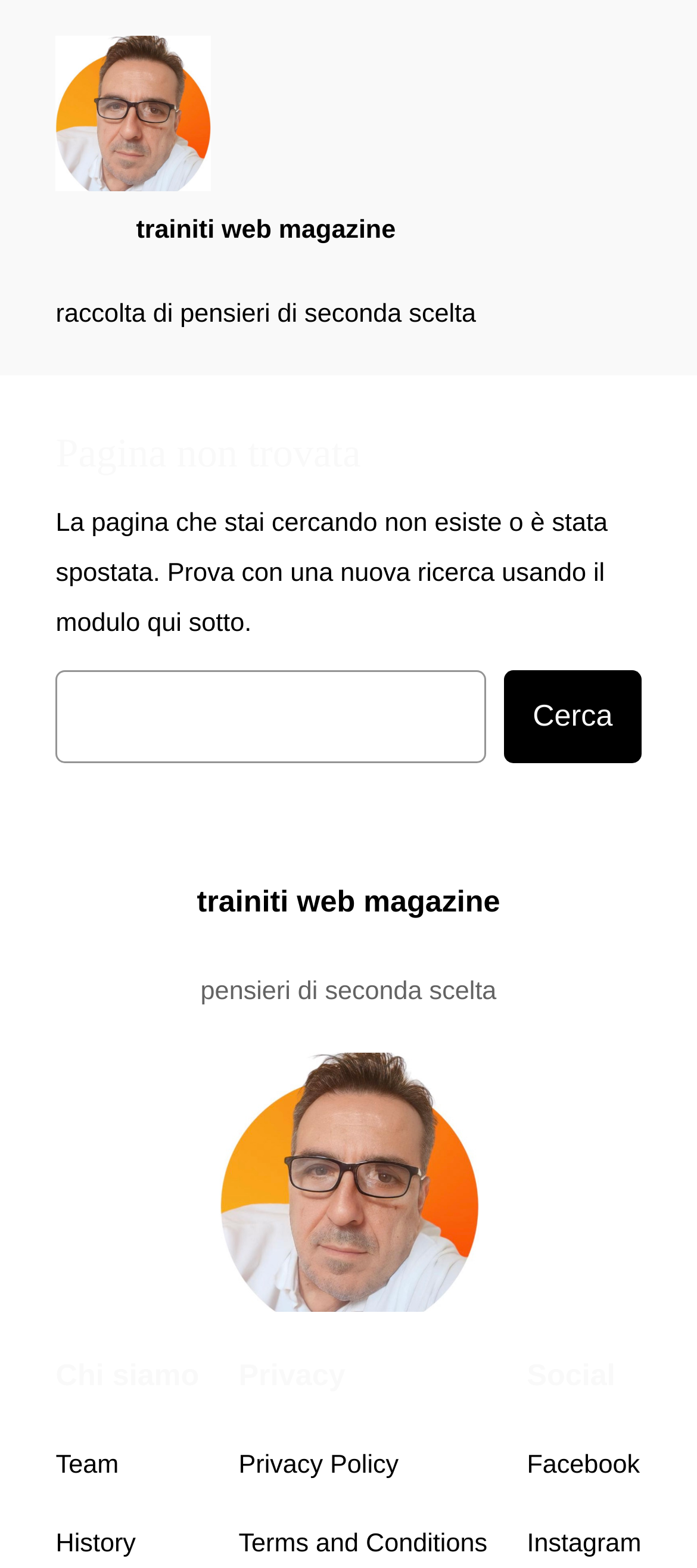Find the bounding box coordinates of the clickable area that will achieve the following instruction: "Click the 'Cookie Policy' link".

None